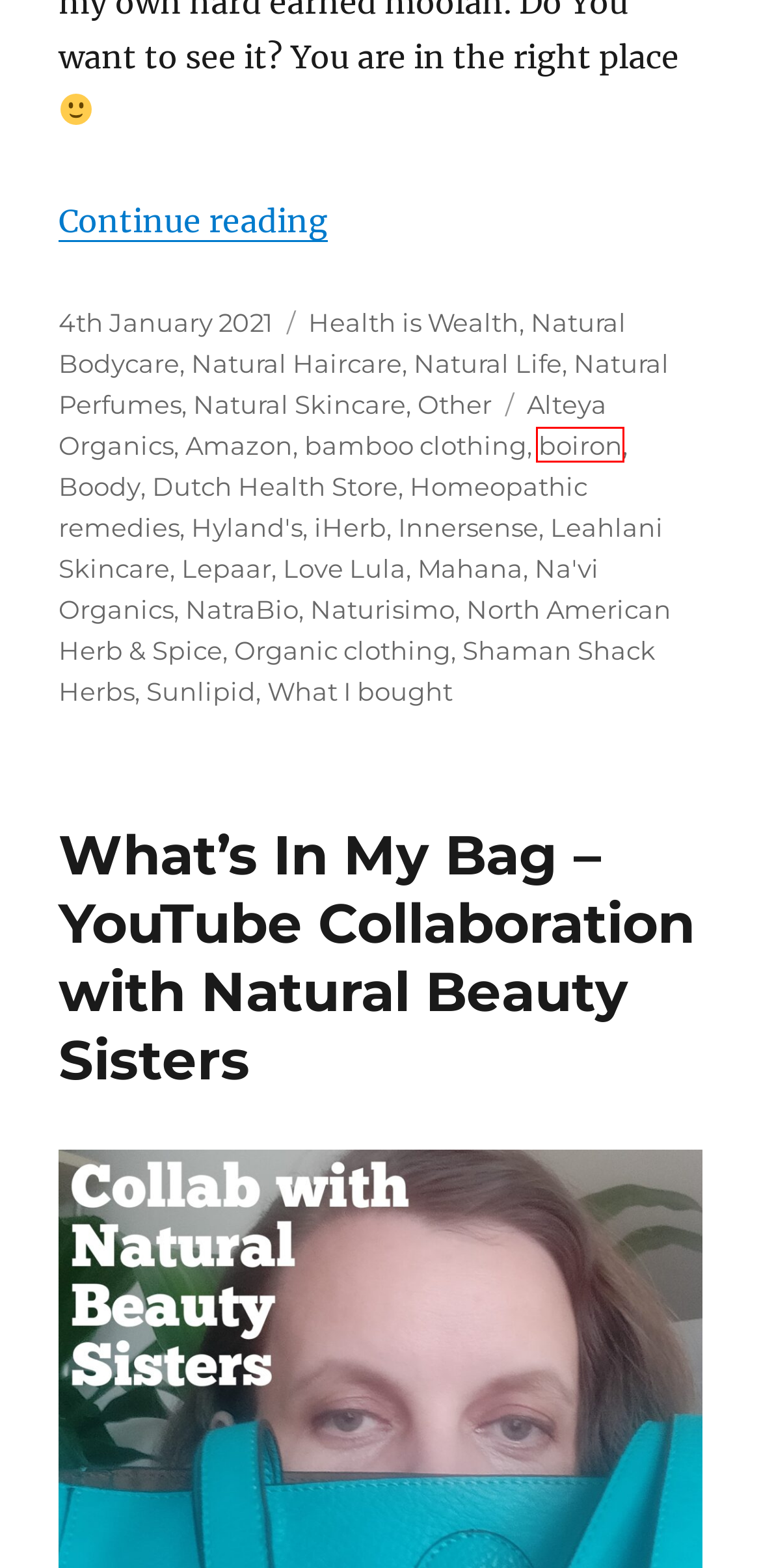You have a screenshot of a webpage with a red rectangle bounding box. Identify the best webpage description that corresponds to the new webpage after clicking the element within the red bounding box. Here are the candidates:
A. Natural Skincare – Green Life In Dublin
B. Organic clothing – Green Life In Dublin
C. boiron – Green Life In Dublin
D. Health is Wealth – Green Life In Dublin
E. iHerb – Green Life In Dublin
F. Sunlipid – Green Life In Dublin
G. What’s In My Bag – YouTube Collaboration with Natural Beauty Sisters – Green Life In Dublin
H. North American Herb & Spice – Green Life In Dublin

C